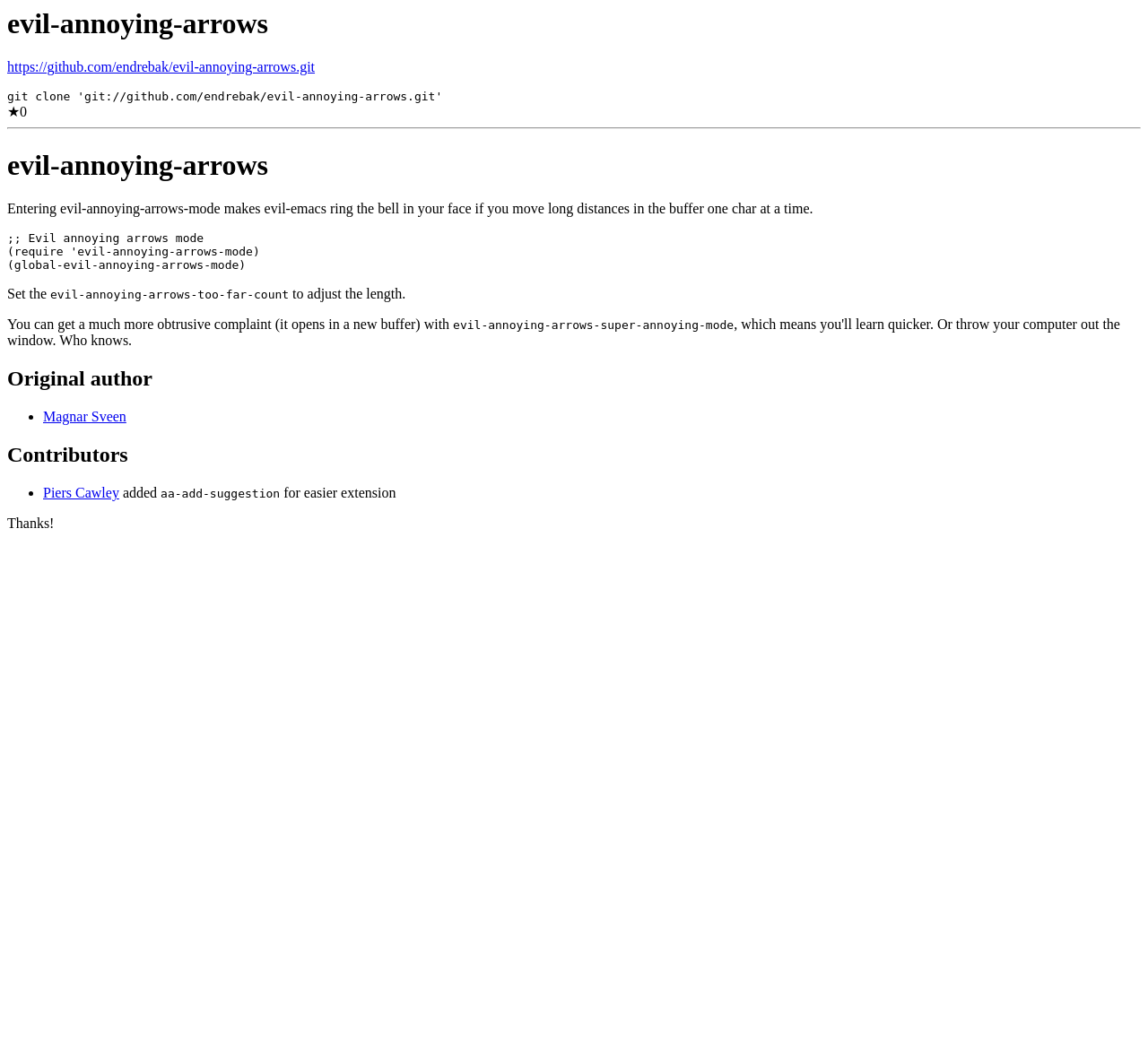Examine the image and give a thorough answer to the following question:
What is the default mode that makes Emacs ring the bell?

I read the text 'Entering evil-annoying-arrows-mode makes evil-emacs ring the bell in your face if you move long distances in the buffer one char at a time.' which indicates that evil-annoying-arrows-mode is the default mode that makes Emacs ring the bell.